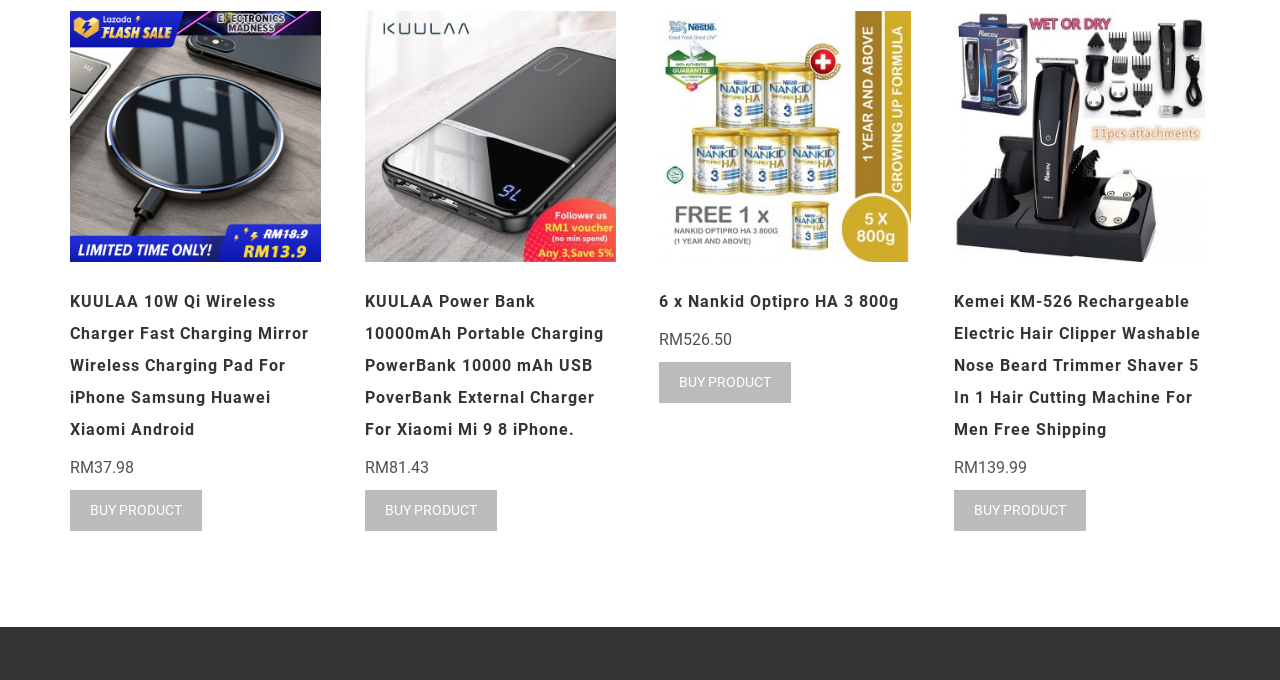Please provide a comprehensive response to the question below by analyzing the image: 
What is the common action for all product links?

I observed that all product links have a 'BUY PRODUCT' static text element associated with them, indicating that the common action for all product links is to buy the product.